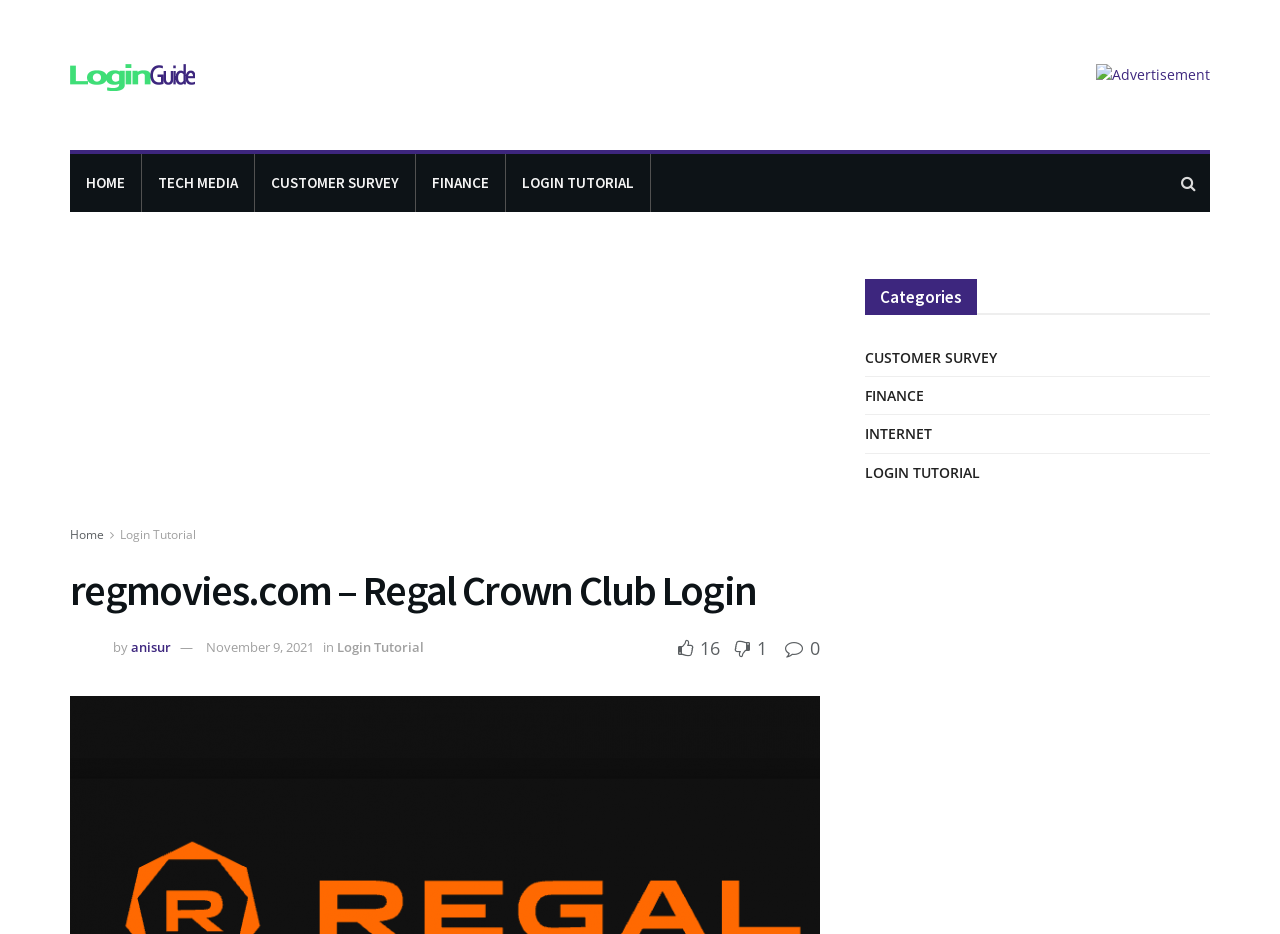How many icons are present in the top navigation bar?
Give a one-word or short-phrase answer derived from the screenshot.

2